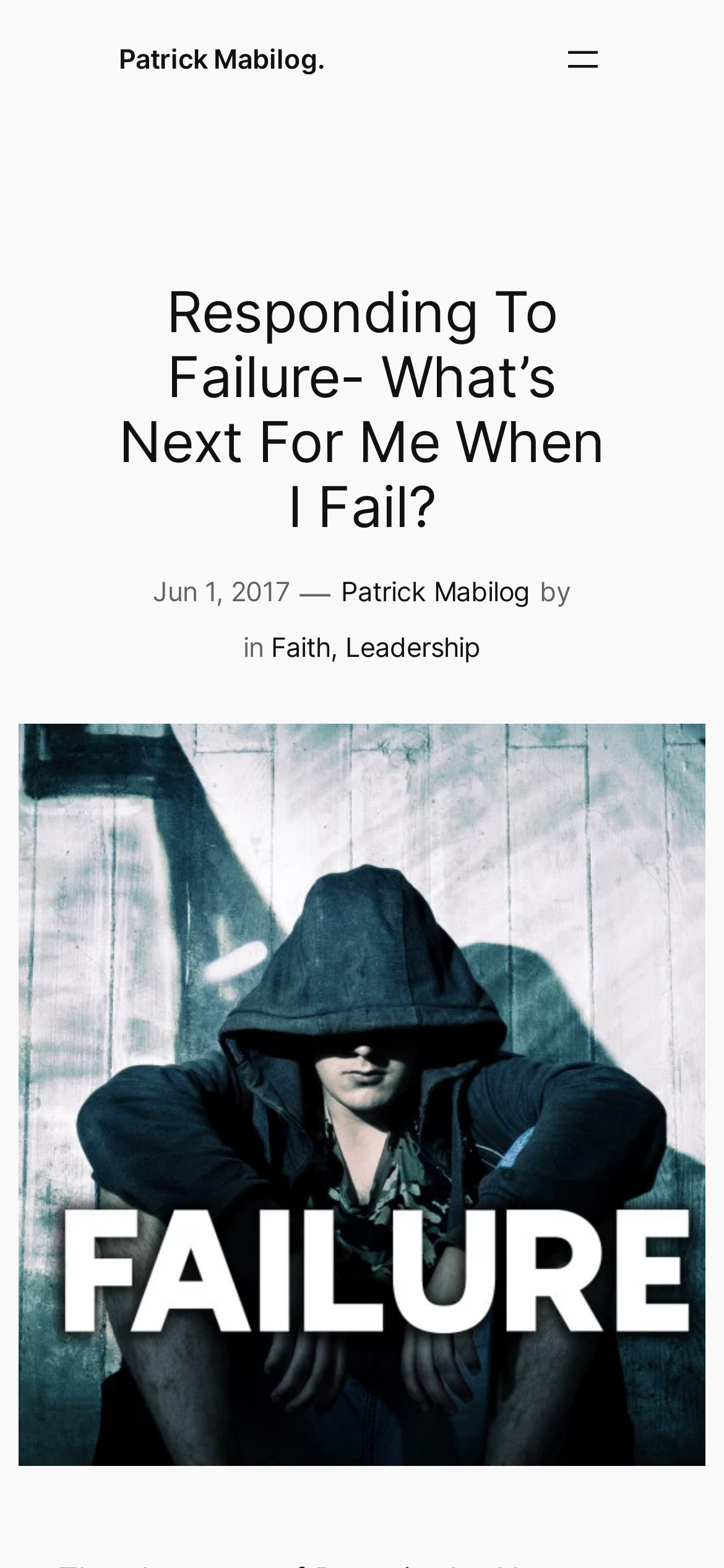Your task is to find and give the main heading text of the webpage.

Responding To Failure- What’s Next For Me When I Fail?